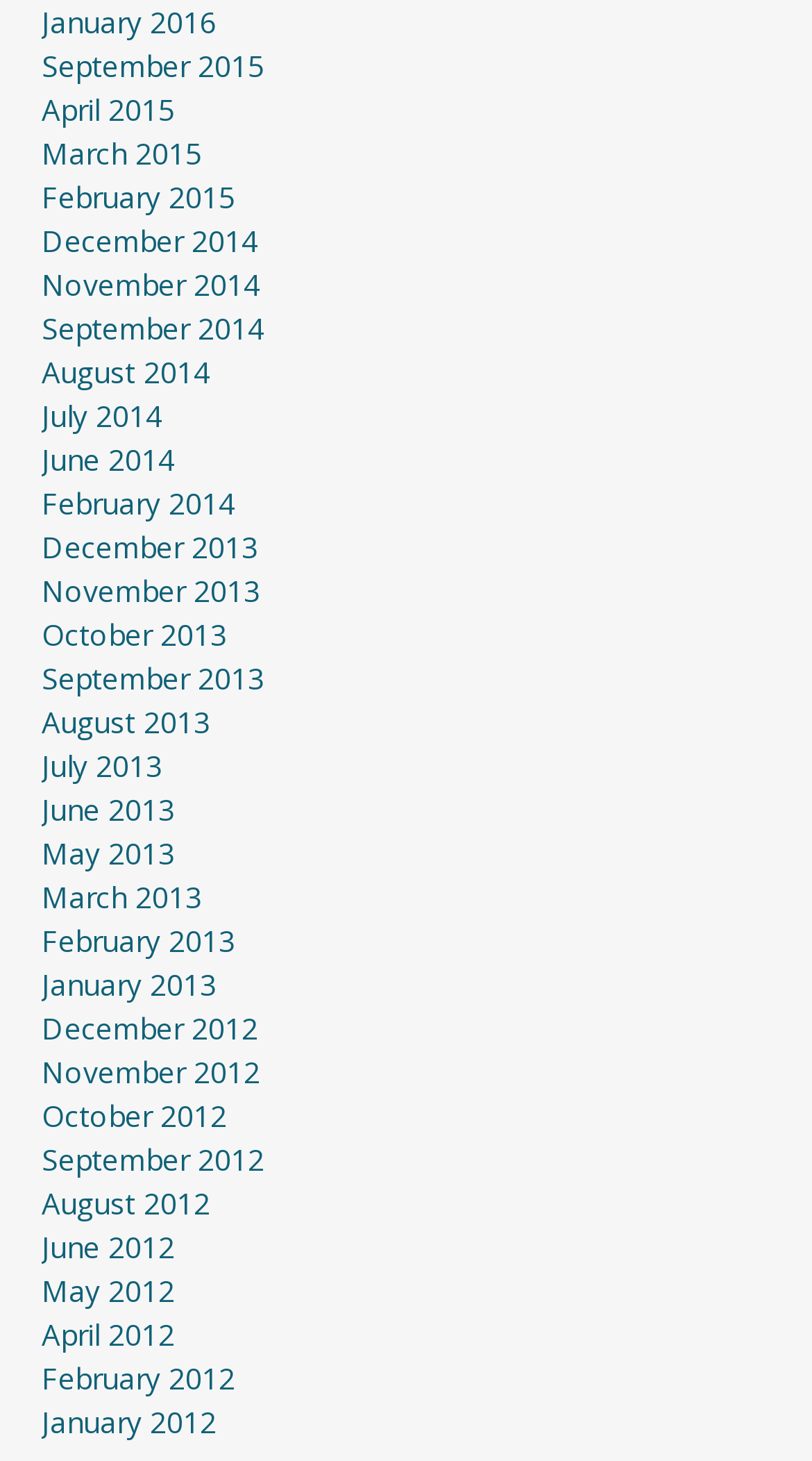Carefully observe the image and respond to the question with a detailed answer:
What is the earliest year listed?

I examined the links on the webpage and found that the earliest year listed is 2012, with multiple months from that year represented, including 'June 2012', 'May 2012', and 'January 2012'.